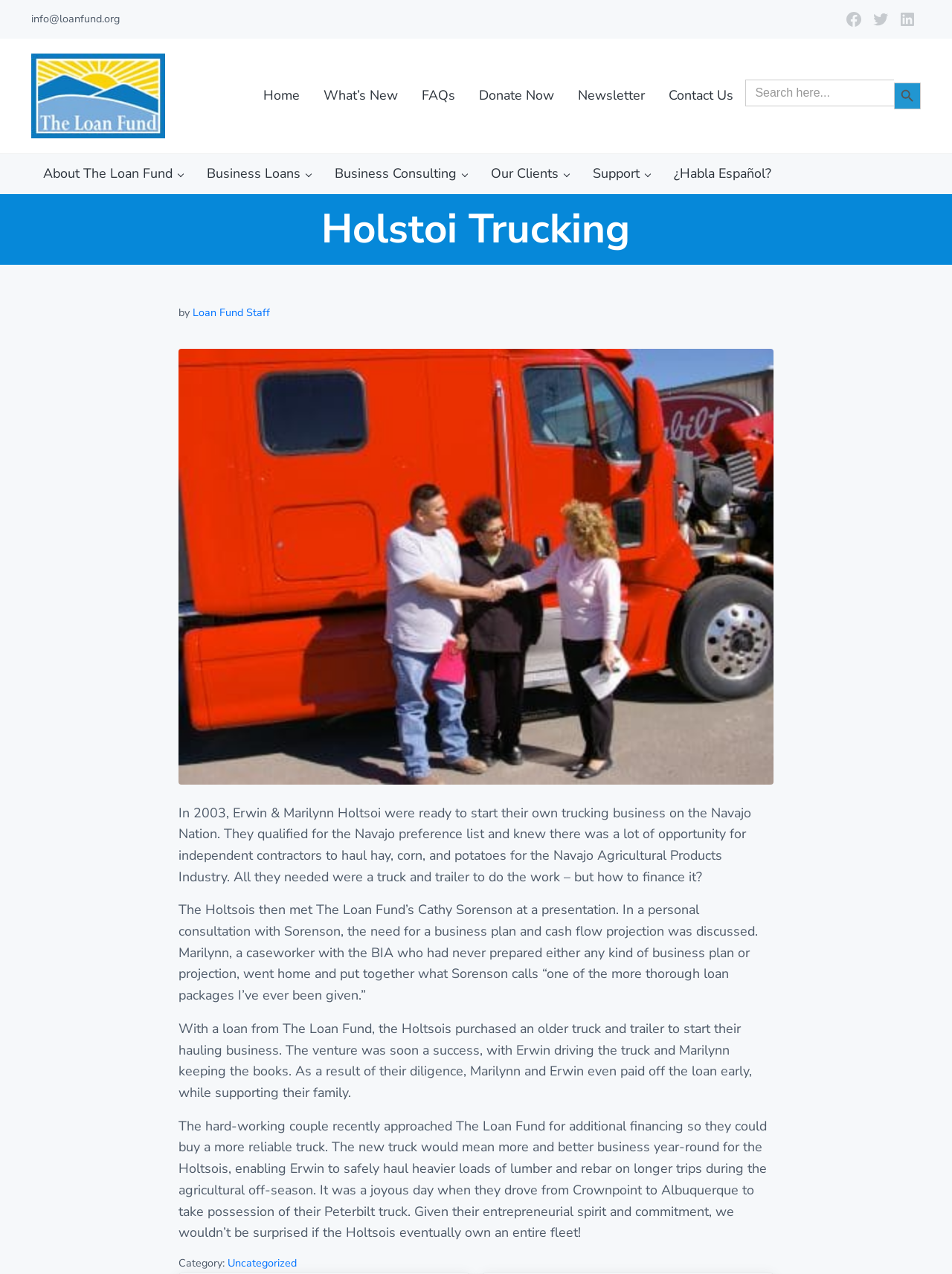Create a detailed summary of the webpage's content and design.

The webpage is about Holstoi Trucking, a business that was financed by The Loan Fund. At the top left corner, there is a link to skip to the main content, and next to it, there are links to skip to the header right navigation, after header navigation, and site footer. On the top right corner, there are social media links to Facebook, Twitter, and LinkedIn.

Below the social media links, there is a Loan Fund logo, which is an image, accompanied by the text "The Loan Fund". To the right of the logo, there is a navigation menu with links to "Home", "What's New", "FAQs", "Donate Now", "Newsletter", and "Contact Us". Next to the navigation menu, there is a search bar with a search button.

Below the search bar, there are links to different sections of the website, including "About The Loan Fund", "Business Loans", "Business Consulting", "Our Clients", "Support", and "¿Habla Español?".

The main content of the webpage is about Holstoi Trucking, which is presented in a heading. Below the heading, there is a figure with an image of Holstoi Trucking. The image is accompanied by a series of paragraphs that tell the story of Erwin and Marilynn Holtsoi, who started their own trucking business on the Navajo Nation with the help of The Loan Fund. The paragraphs describe how they qualified for the Navajo preference list, met with a Loan Fund staff member, prepared a business plan, and eventually received a loan to purchase a truck and trailer. The story continues to describe how they paid off the loan early and eventually approached The Loan Fund for additional financing to buy a more reliable truck.

At the bottom of the page, there is a category label with a link to "Uncategorized".